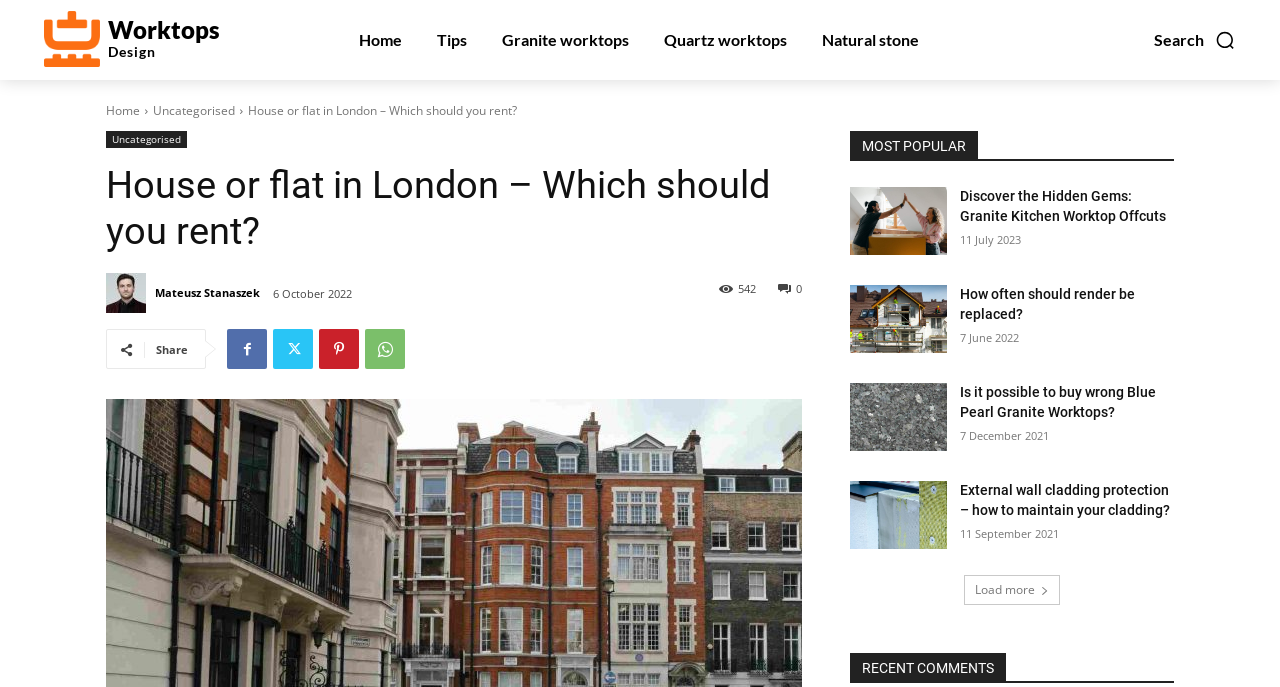Locate the bounding box coordinates of the clickable part needed for the task: "Read the article 'House or flat in London – Which should you rent?'".

[0.194, 0.148, 0.404, 0.173]